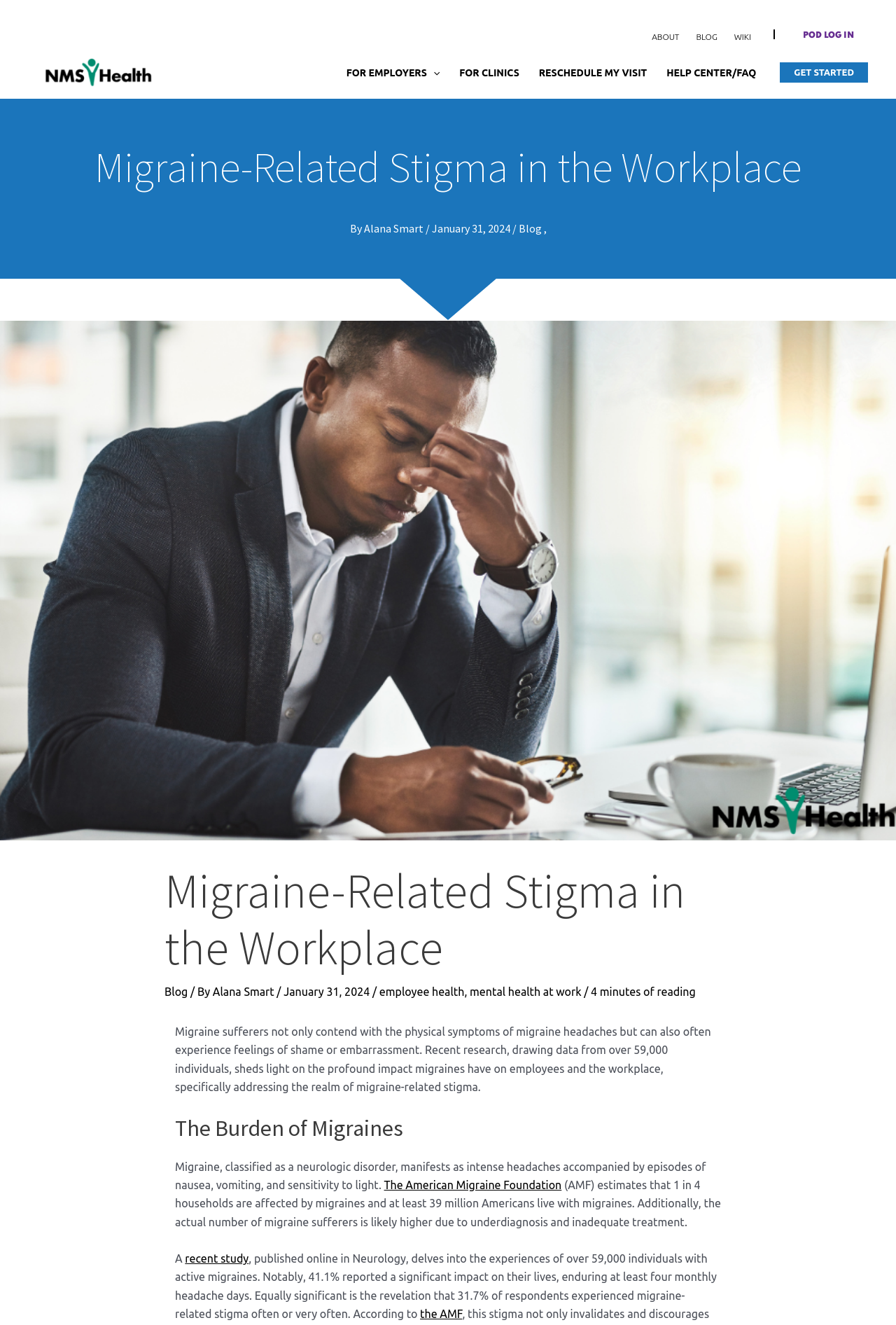What percentage of respondents experienced migraine-related stigma often or very often?
Refer to the image and answer the question using a single word or phrase.

31.7%